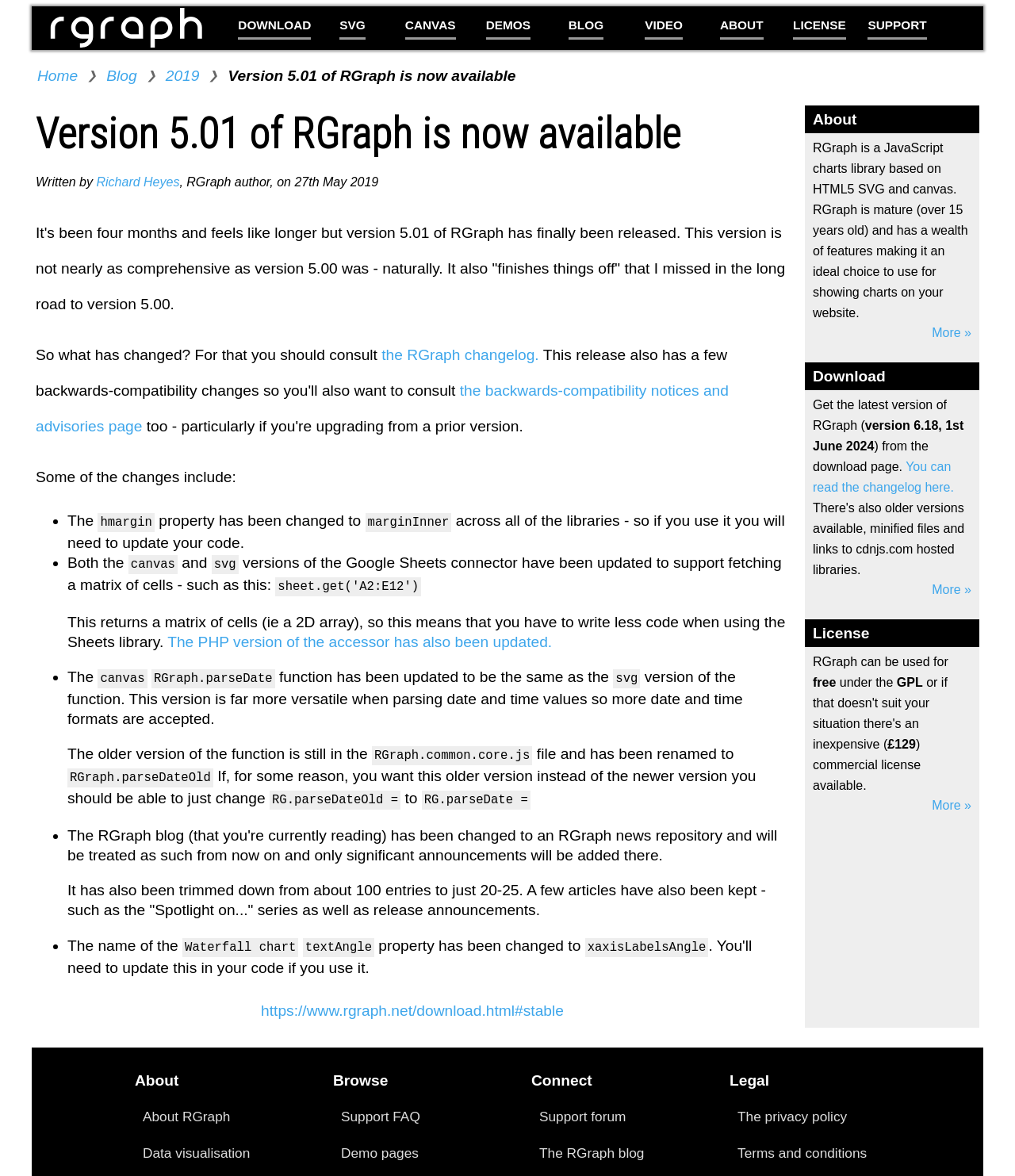What is the cost of the commercial license of RGraph?
Please craft a detailed and exhaustive response to the question.

The cost of the commercial license of RGraph is £129, which is mentioned in the static text '£129) commercial license available.'